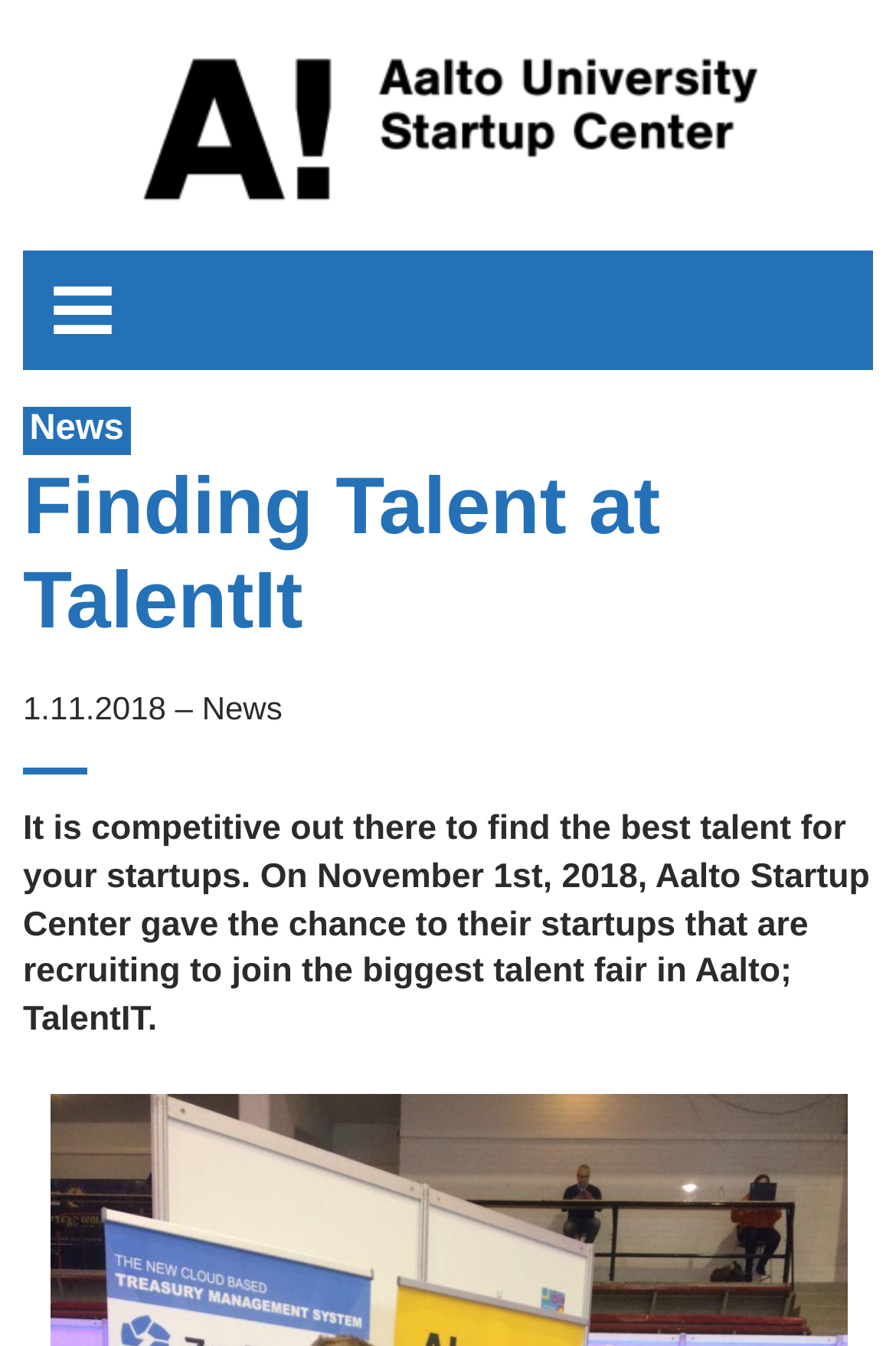Who organized the event?
Using the visual information, reply with a single word or short phrase.

Aalto Startup Center